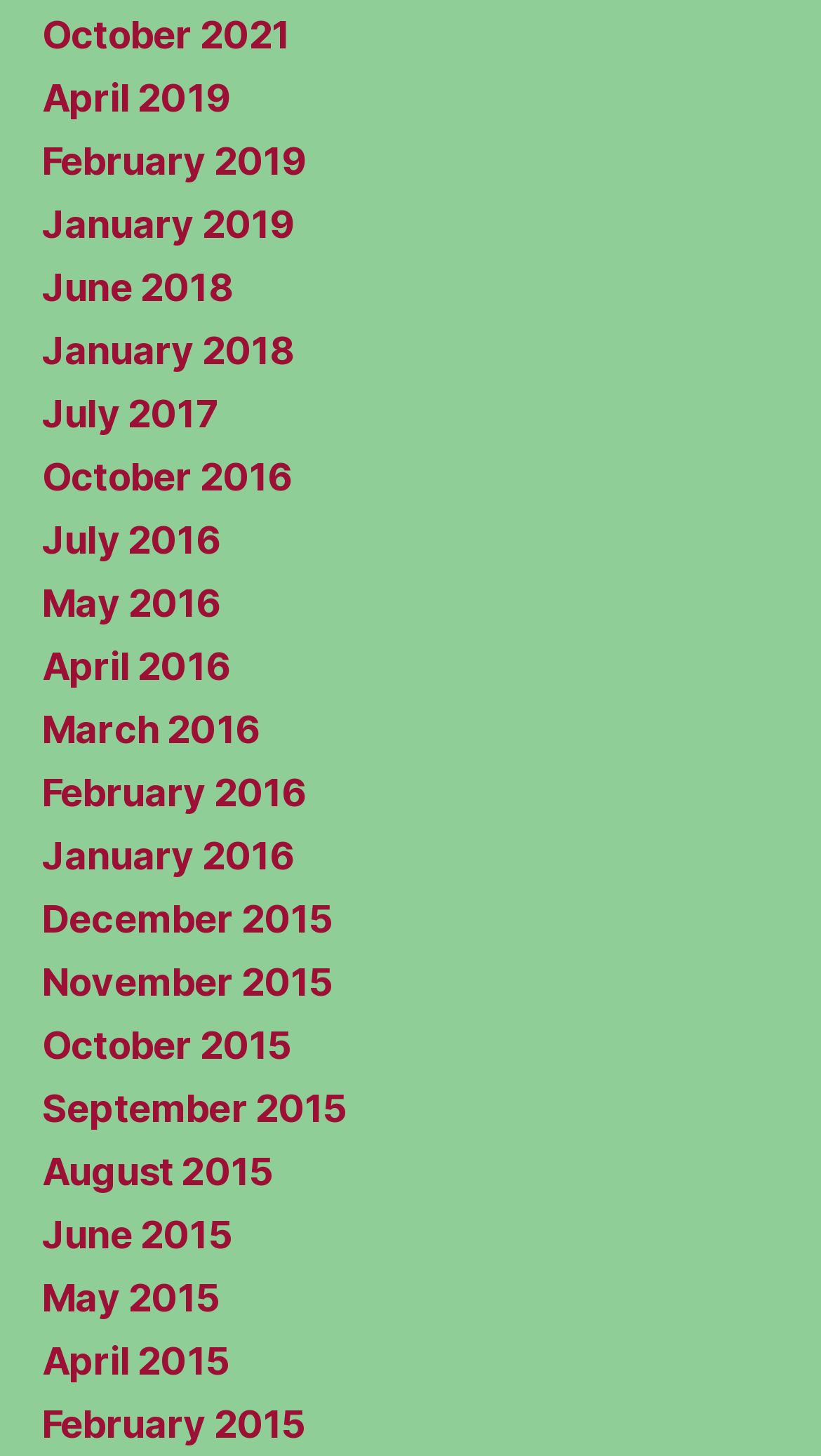Indicate the bounding box coordinates of the element that must be clicked to execute the instruction: "view February 2015". The coordinates should be given as four float numbers between 0 and 1, i.e., [left, top, right, bottom].

[0.051, 0.963, 0.373, 0.993]